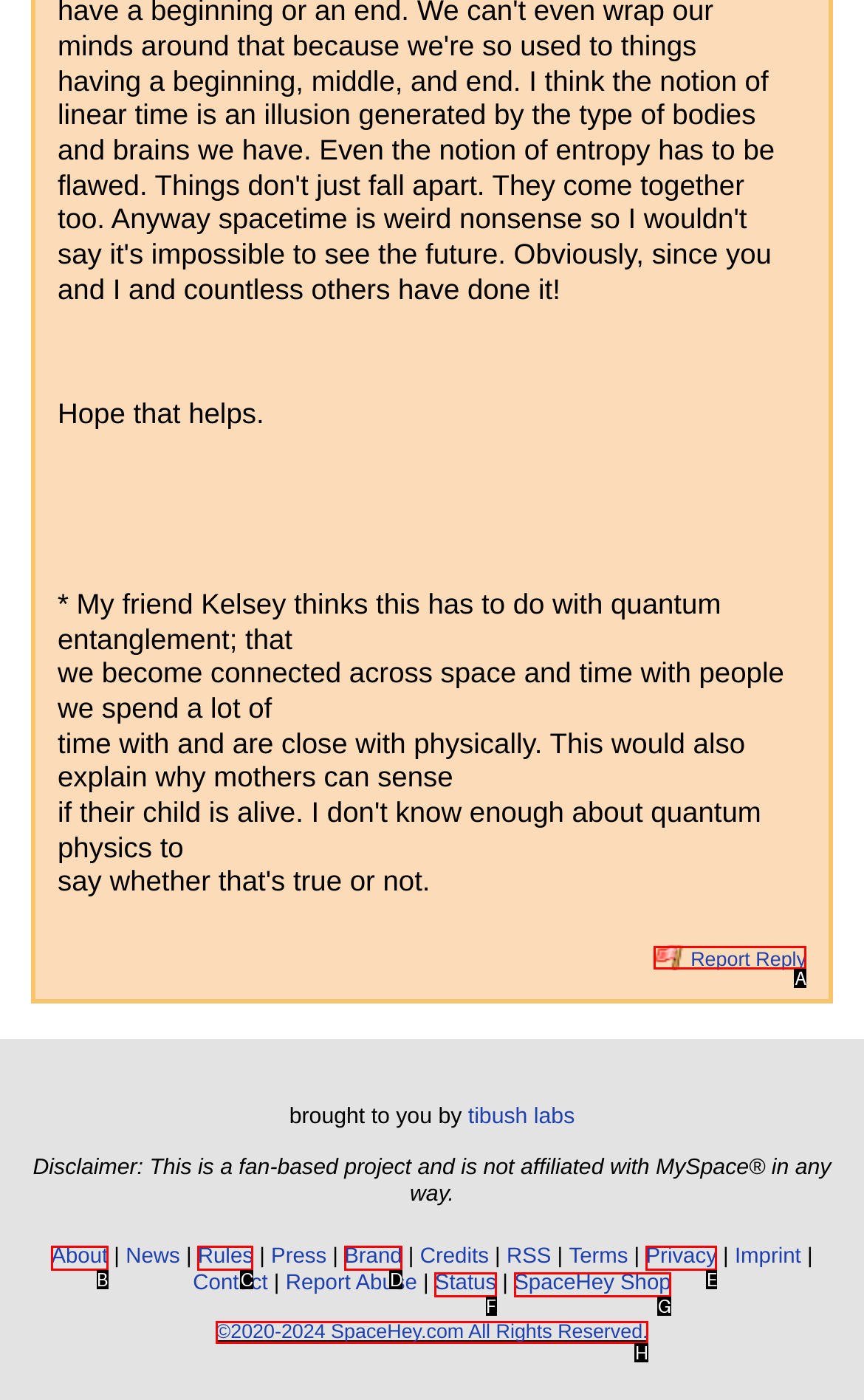Determine which UI element I need to click to achieve the following task: Report a reply Provide your answer as the letter of the selected option.

A